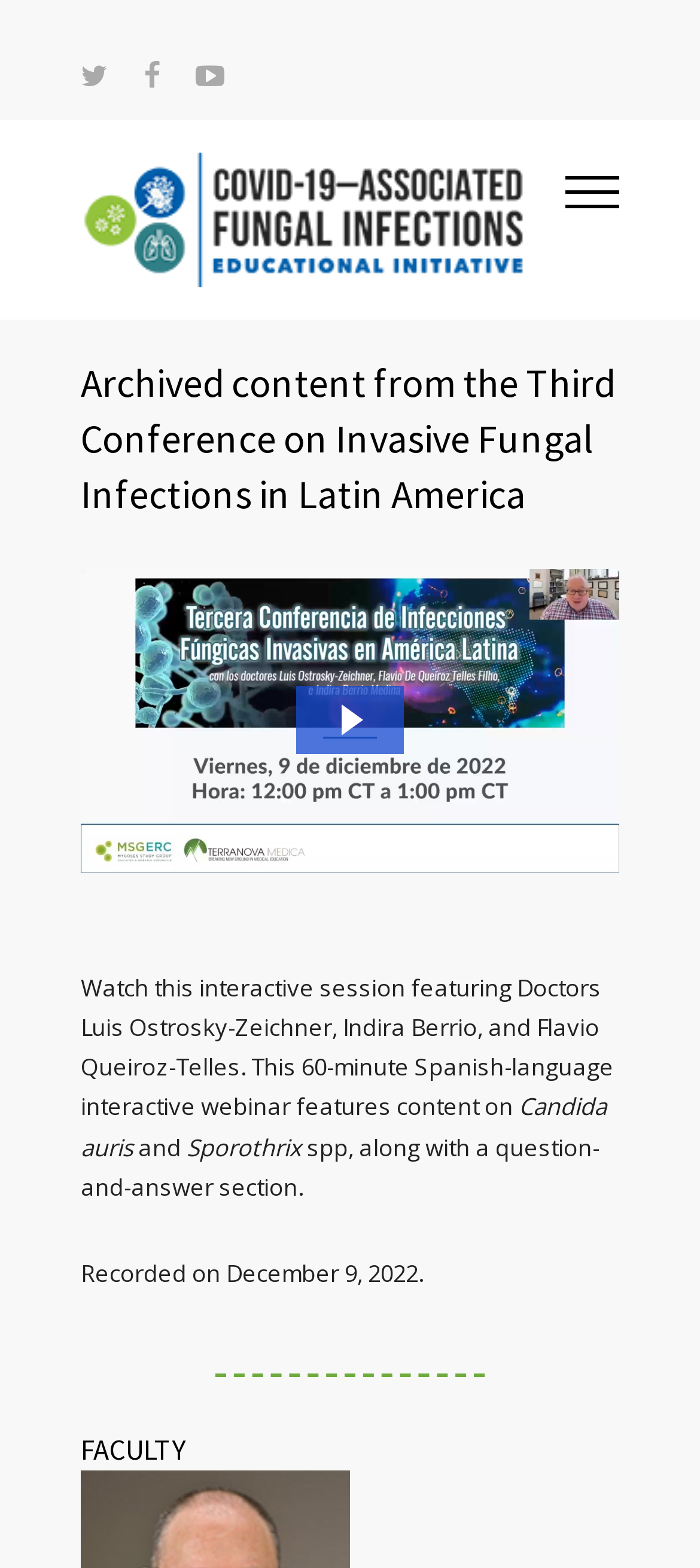What is the topic of the interactive session?
Please answer the question with as much detail and depth as you can.

I inferred this answer by reading the StaticText element with the content 'Watch this interactive session featuring Doctors Luis Ostrosky-Zeichner, Indira Berrio, and Flavio Queiroz-Telles. This 60-minute Spanish-language interactive webinar features content on...' which suggests that the topic of the interactive session is related to Invasive Fungal Infections.